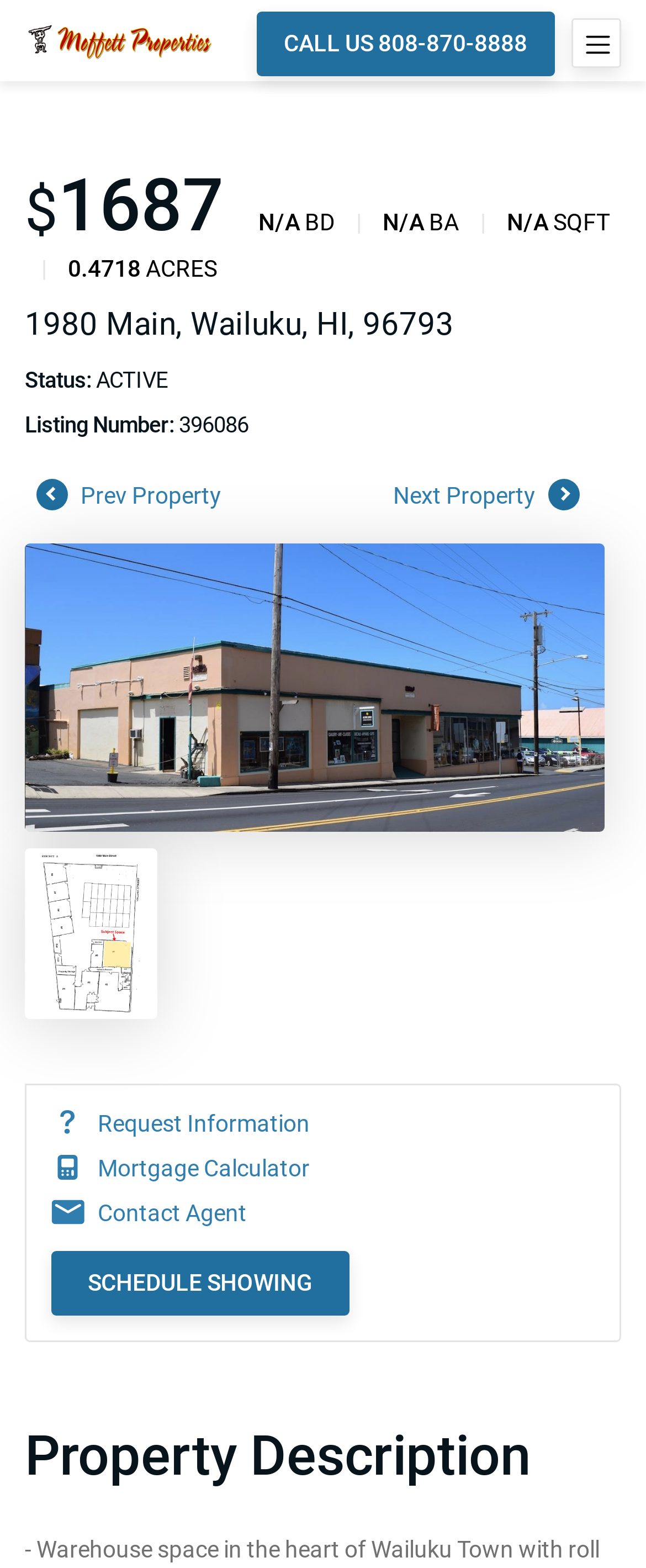Identify and extract the heading text of the webpage.

1980 Main, Wailuku, HI, 96793